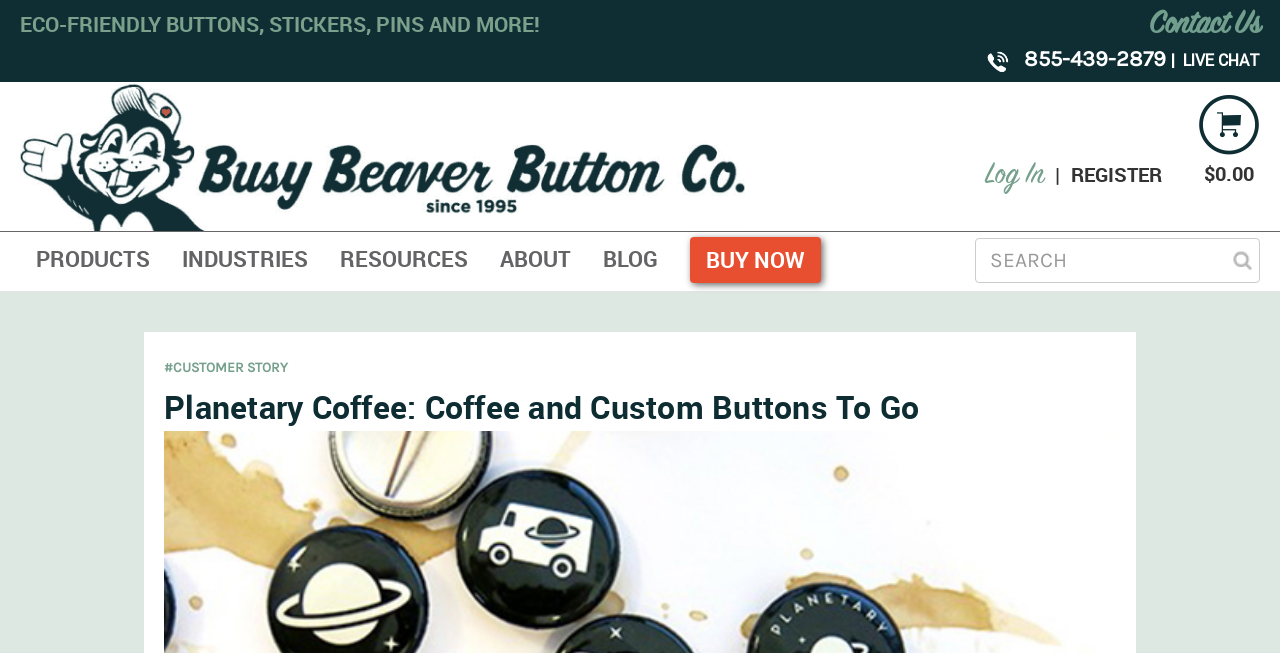Provide a short, one-word or phrase answer to the question below:
What is the name of the company that started Planetary Coffee?

Busy Beaver Button Co.